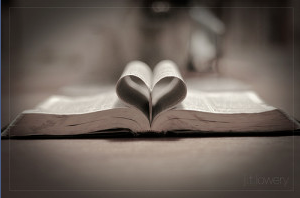What does the book symbolize in the context?
Provide a detailed and extensive answer to the question.

The book in the image represents knowledge, faith, and emotional depth, reflecting the narrative about God's love and humanity's response to it, as discussed in the biblical scripture.